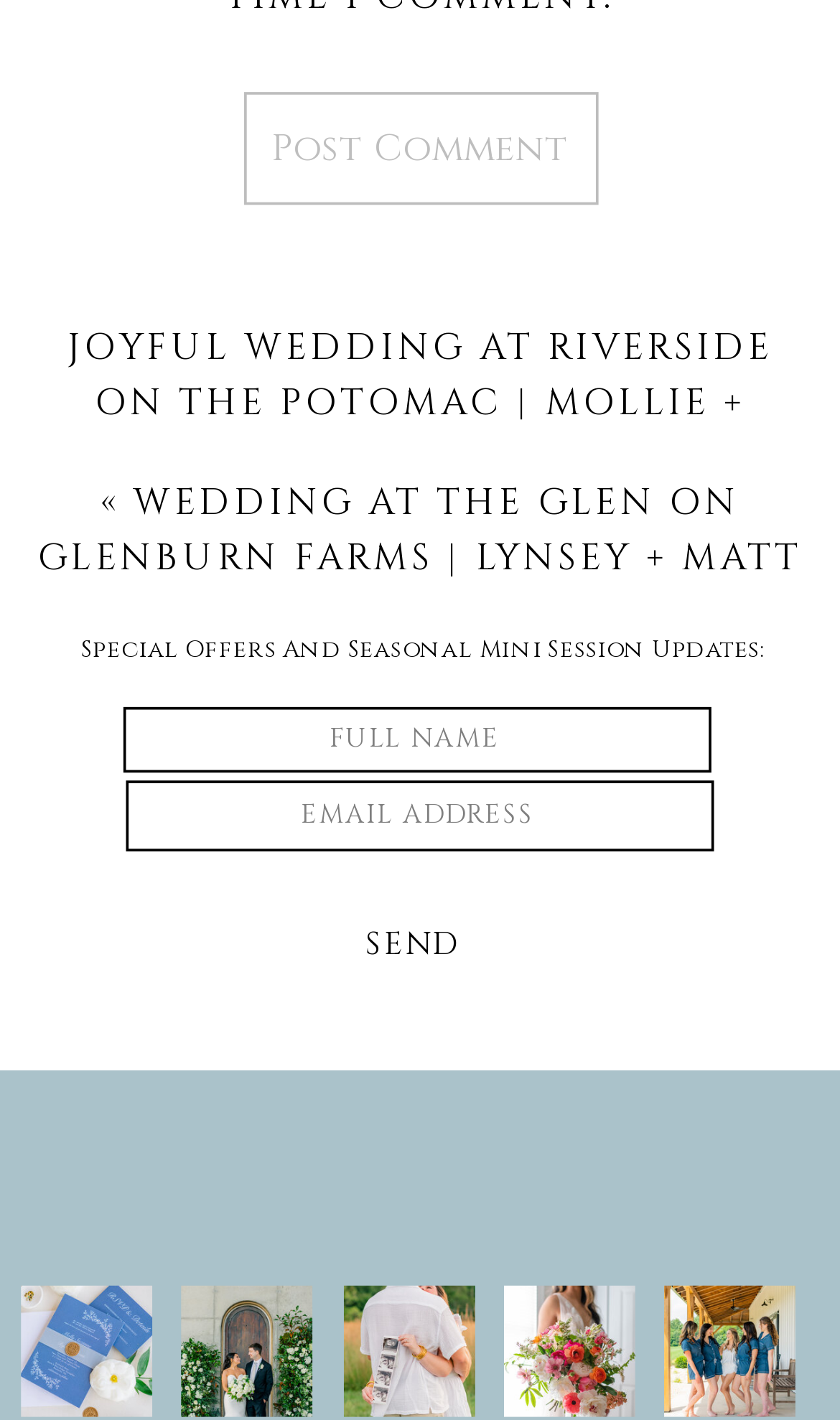Pinpoint the bounding box coordinates of the clickable area necessary to execute the following instruction: "Visit Bethel Beacon homepage". The coordinates should be given as four float numbers between 0 and 1, namely [left, top, right, bottom].

None